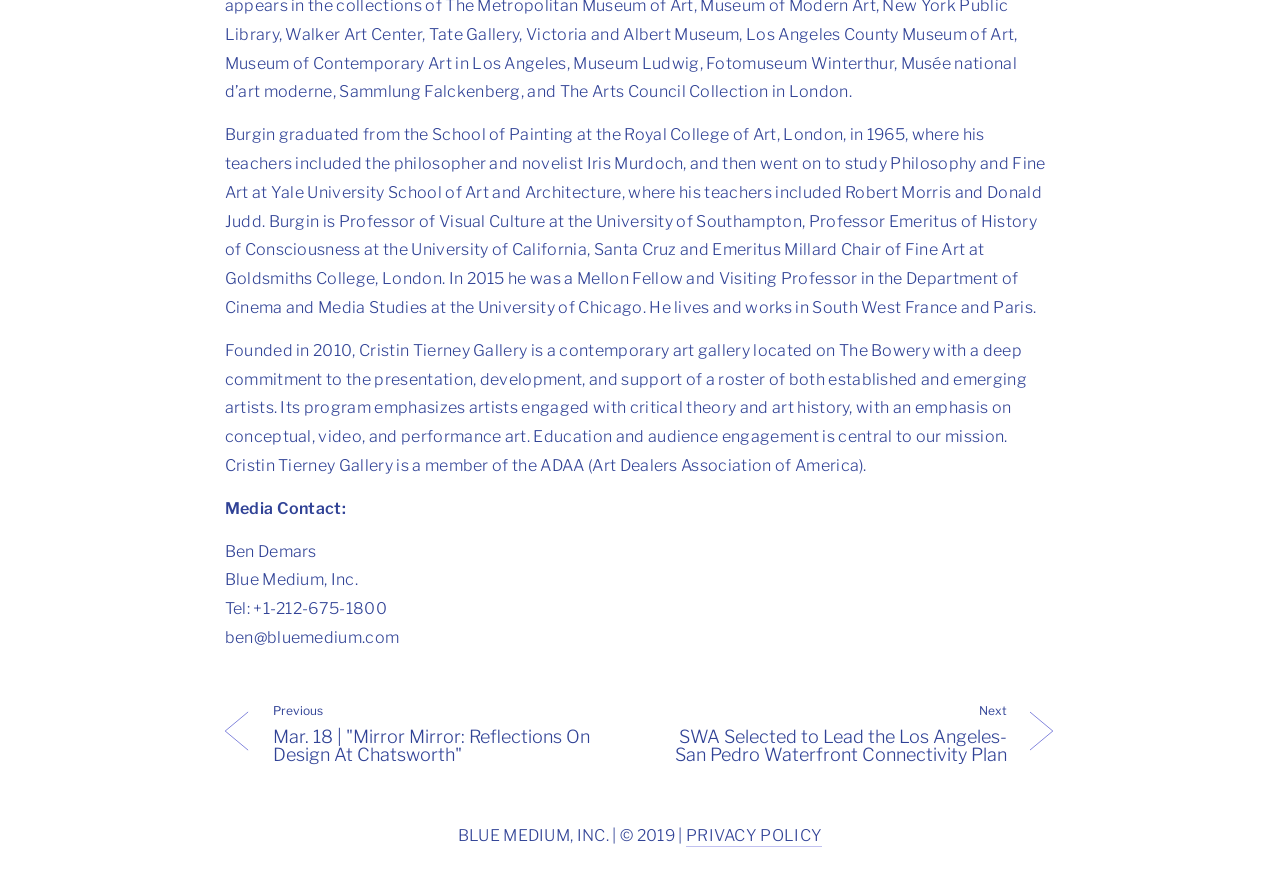What is the phone number of the gallery?
Refer to the image and answer the question using a single word or phrase.

+1-212-675-1800